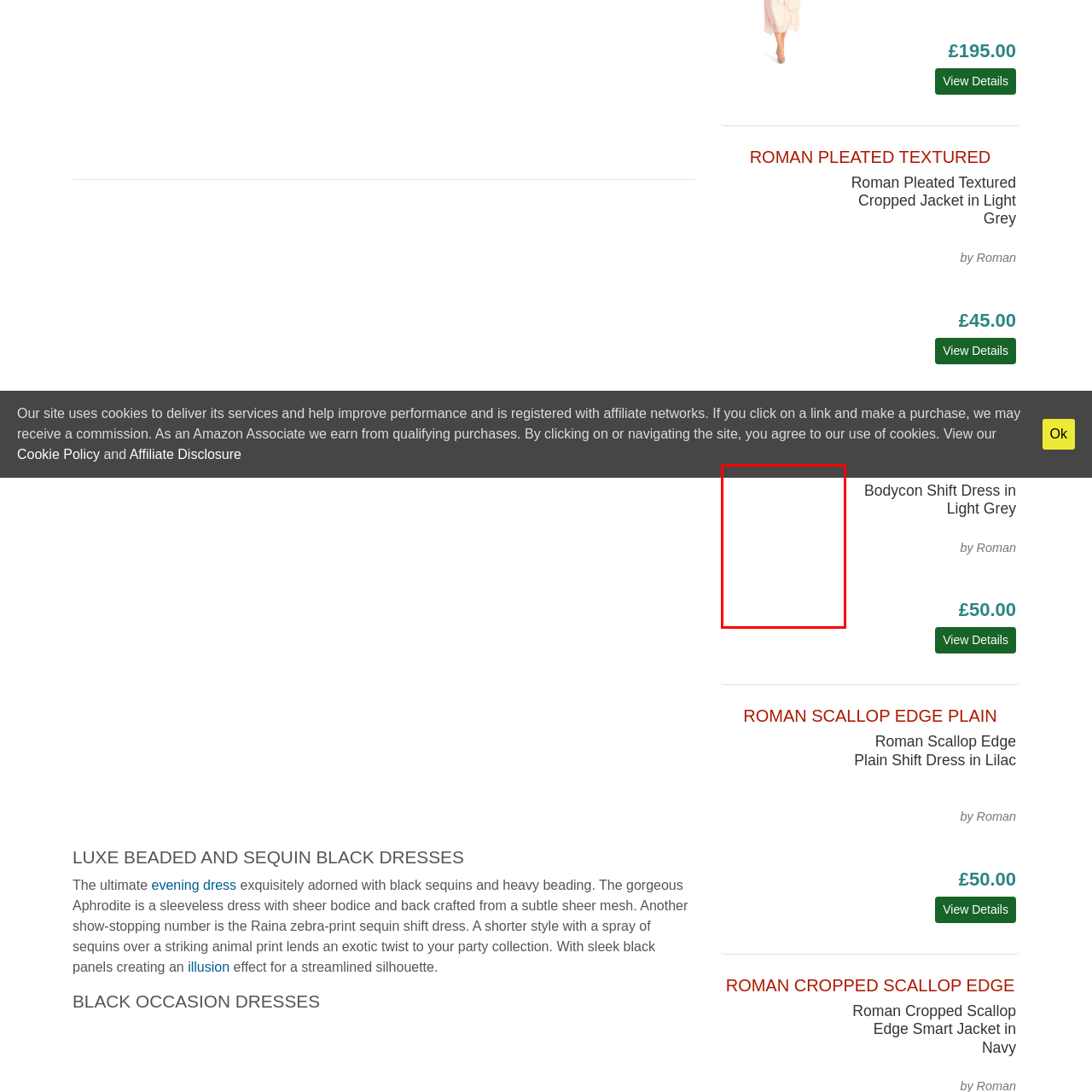Look closely at the image within the red-bordered box and thoroughly answer the question below, using details from the image: What is the color of the dress?

The caption explicitly states that the dress is available in a light grey color, which is a versatile option suitable for various occasions.